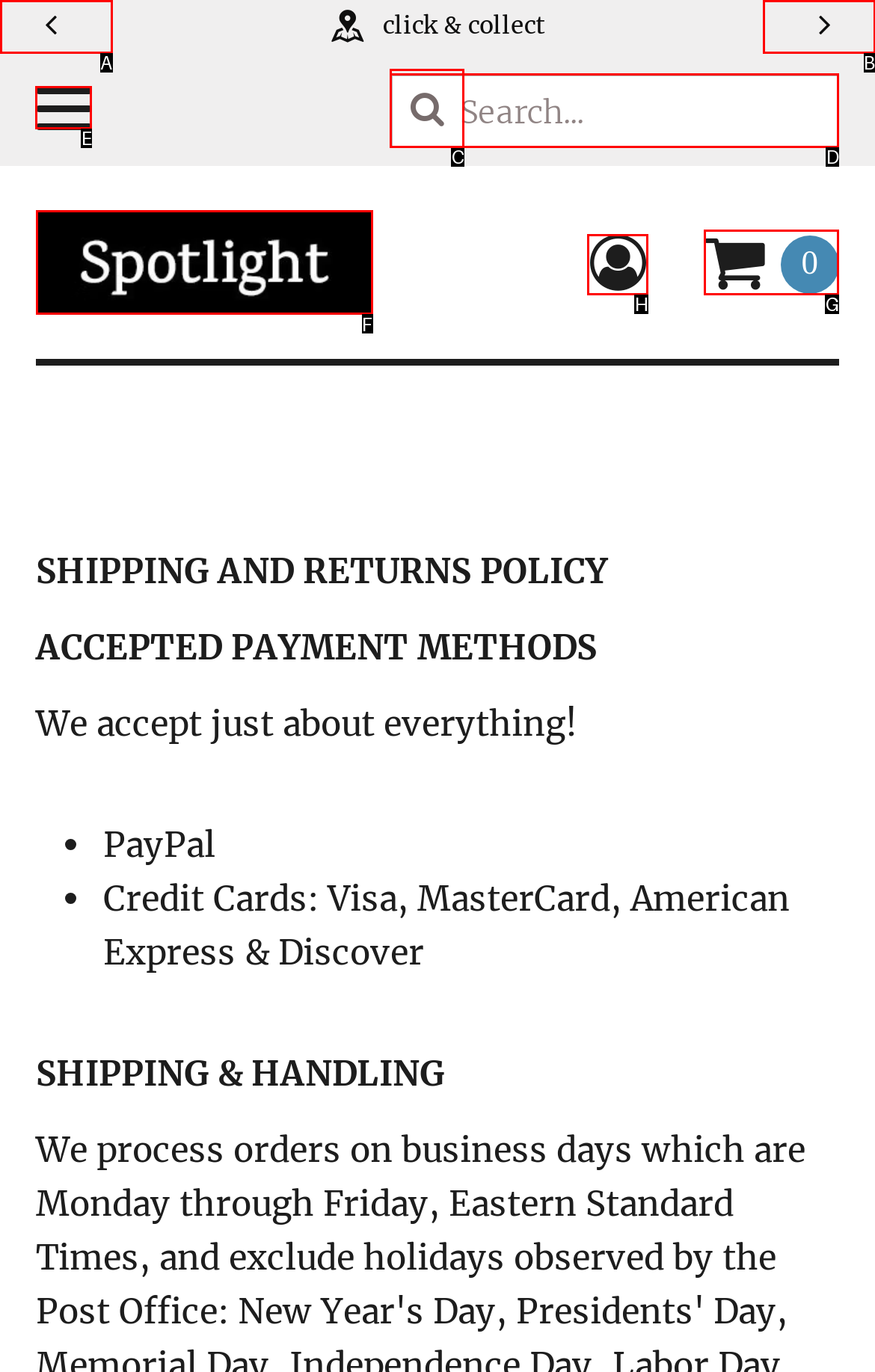Identify the letter of the correct UI element to fulfill the task: Open main menu from the given options in the screenshot.

E